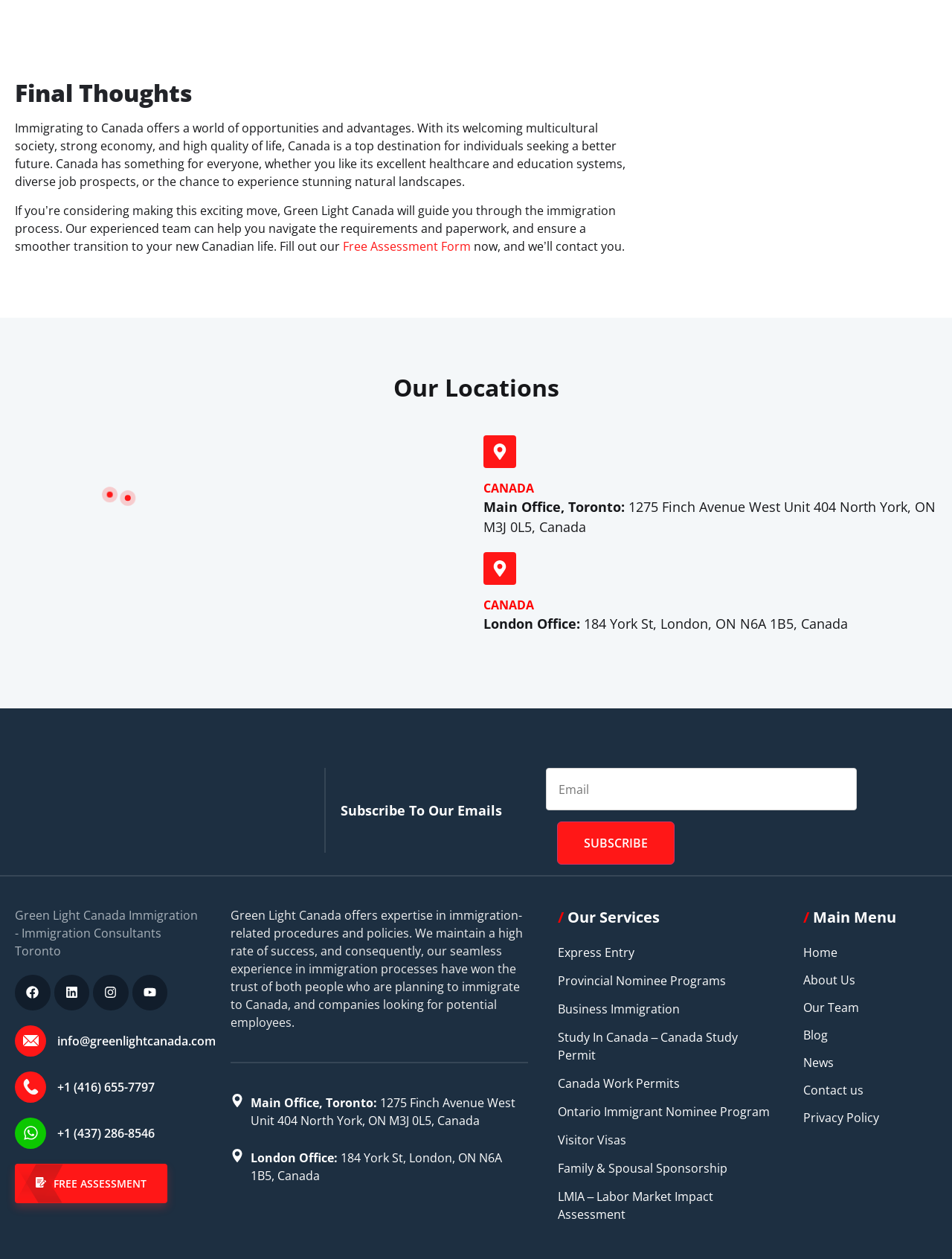Please provide a short answer using a single word or phrase for the question:
How many office locations are listed?

2